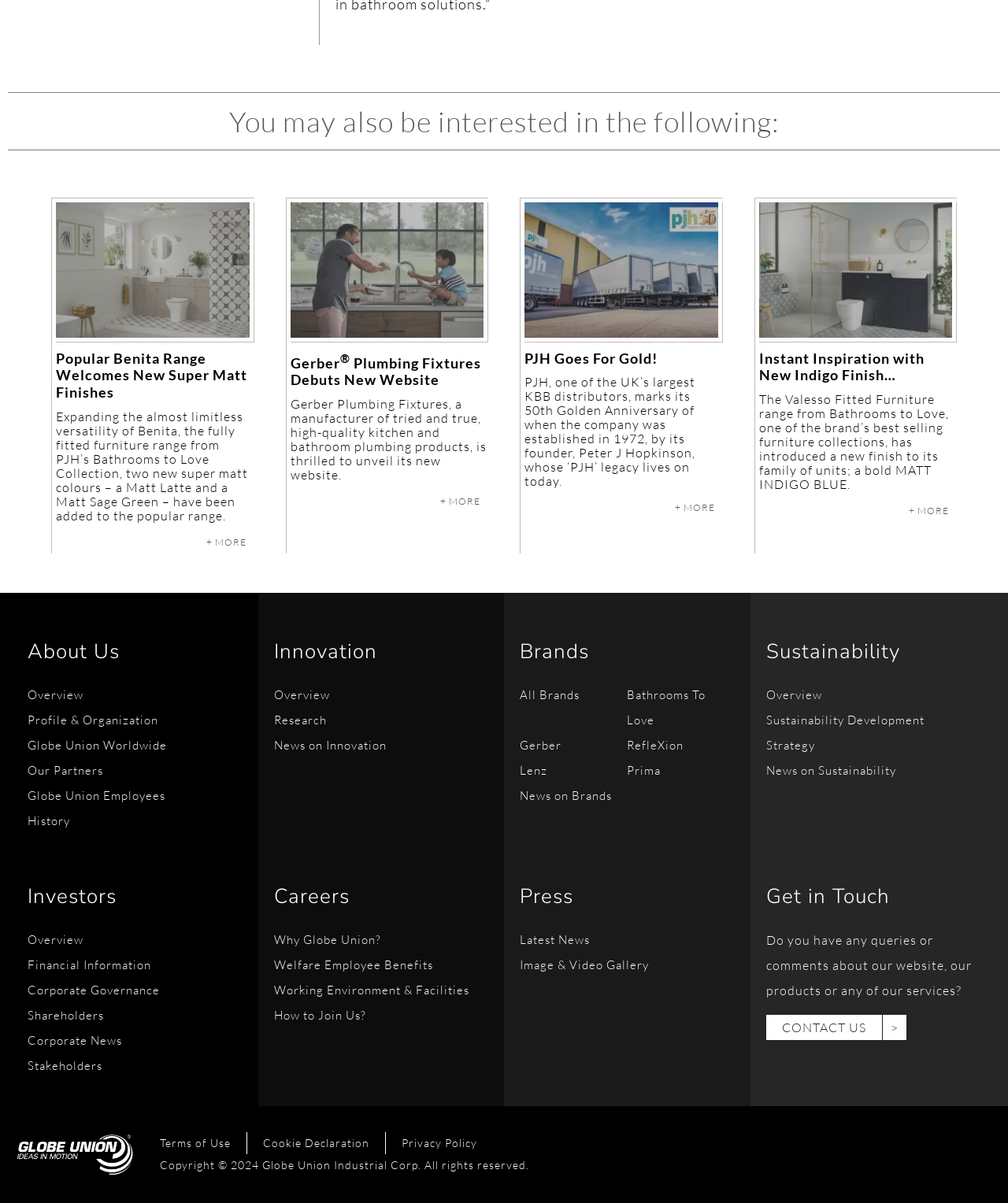Please specify the bounding box coordinates of the area that should be clicked to accomplish the following instruction: "Read more about Gerber Plumbing Fixtures Debuts New Website". The coordinates should consist of four float numbers between 0 and 1, i.e., [left, top, right, bottom].

[0.436, 0.407, 0.484, 0.426]